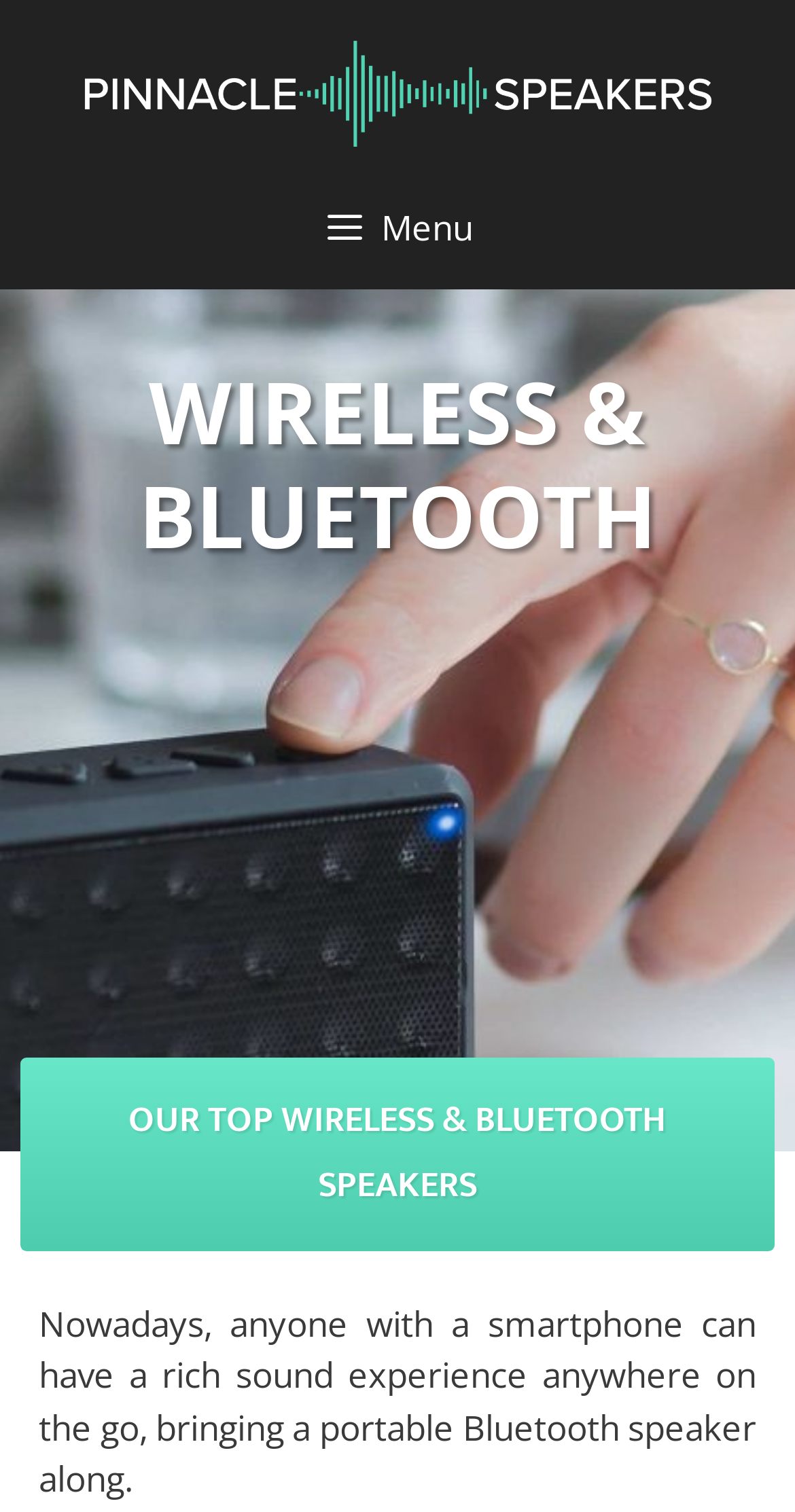What type of products are featured on this webpage?
Please provide a single word or phrase as the answer based on the screenshot.

Wireless and Bluetooth speakers